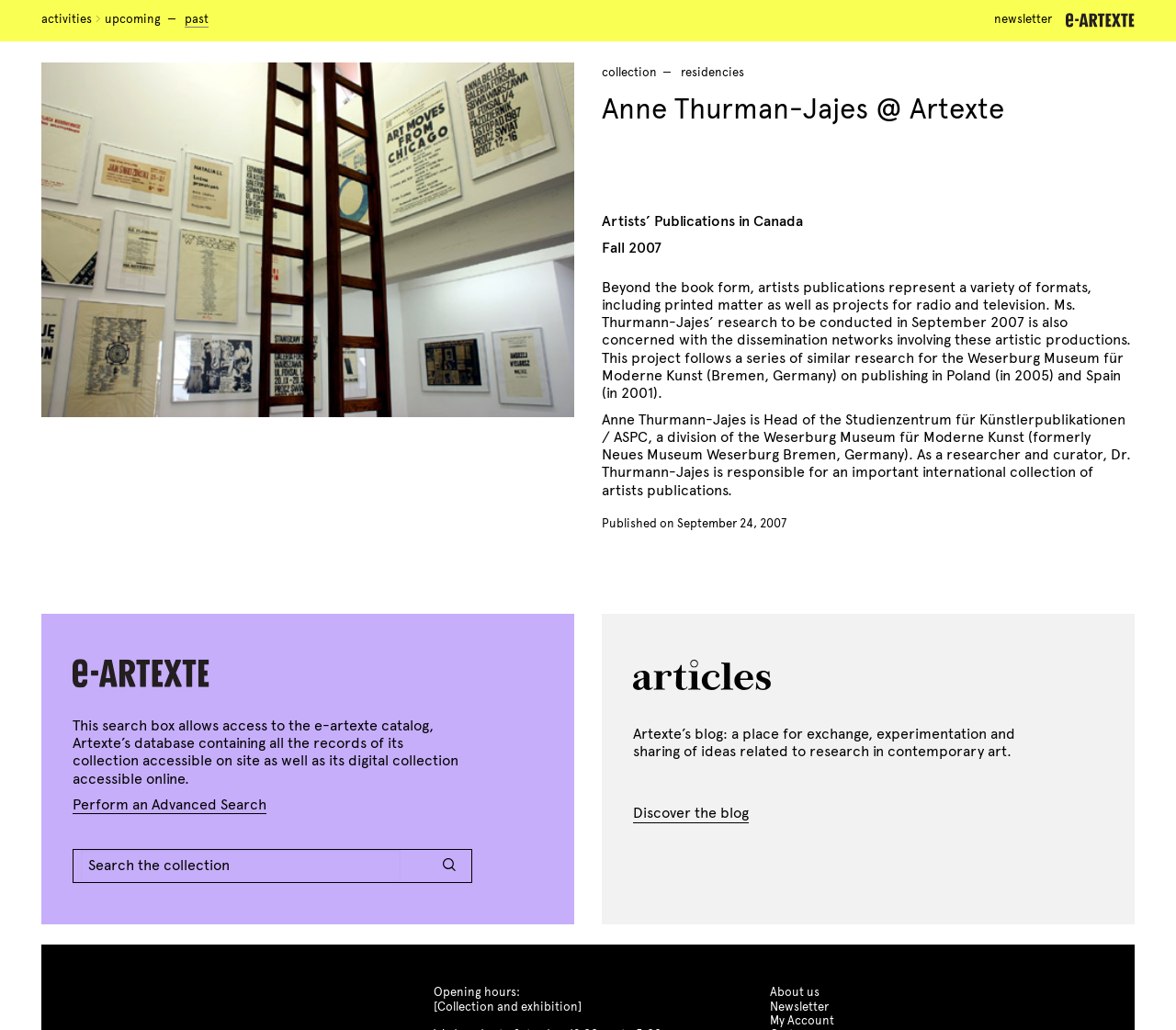Show the bounding box coordinates for the HTML element as described: "Past".

[0.157, 0.012, 0.177, 0.027]